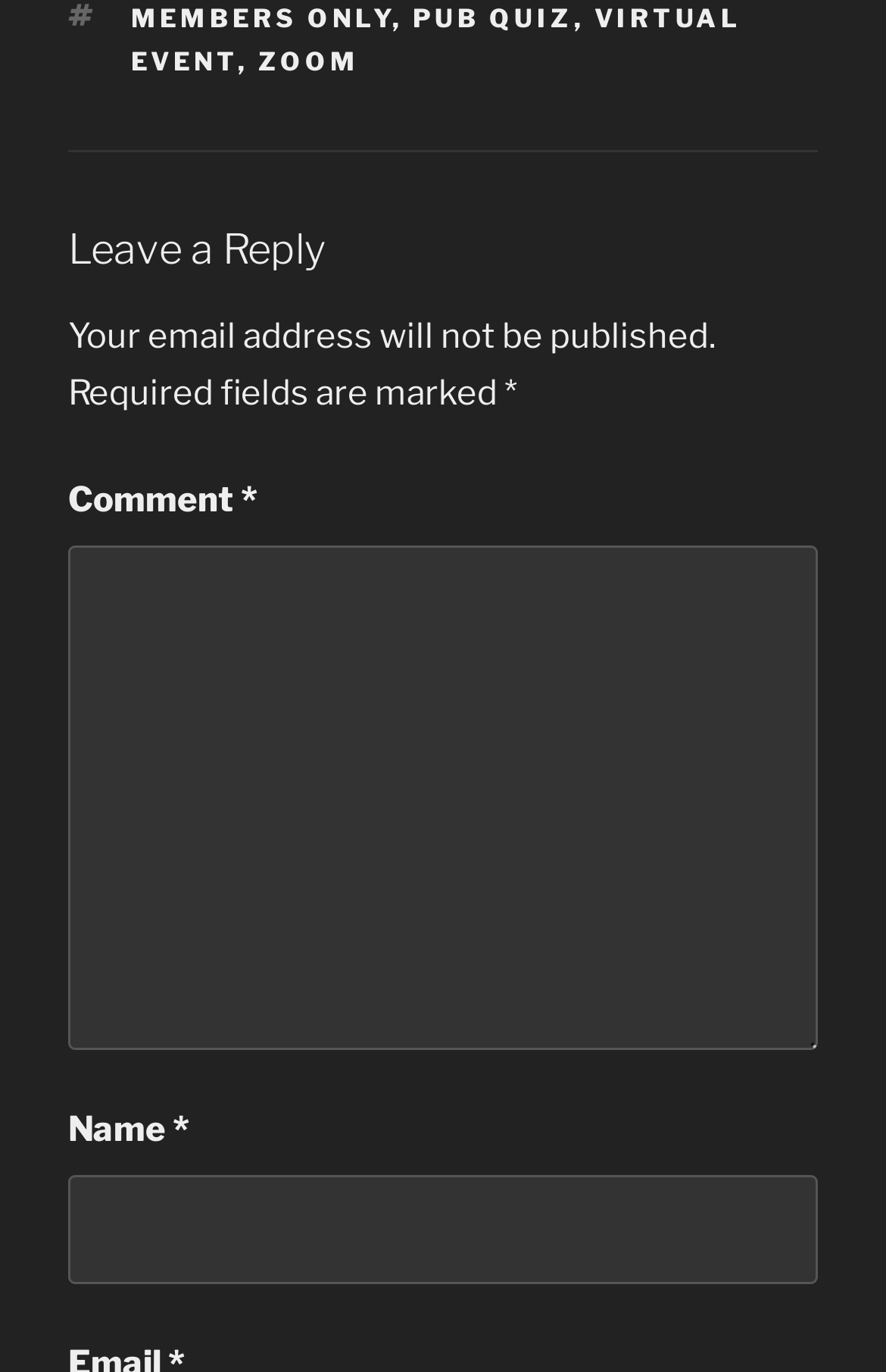From the element description parent_node: Comment * name="comment", predict the bounding box coordinates of the UI element. The coordinates must be specified in the format (top-left x, top-left y, bottom-right x, bottom-right y) and should be within the 0 to 1 range.

[0.077, 0.398, 0.923, 0.766]